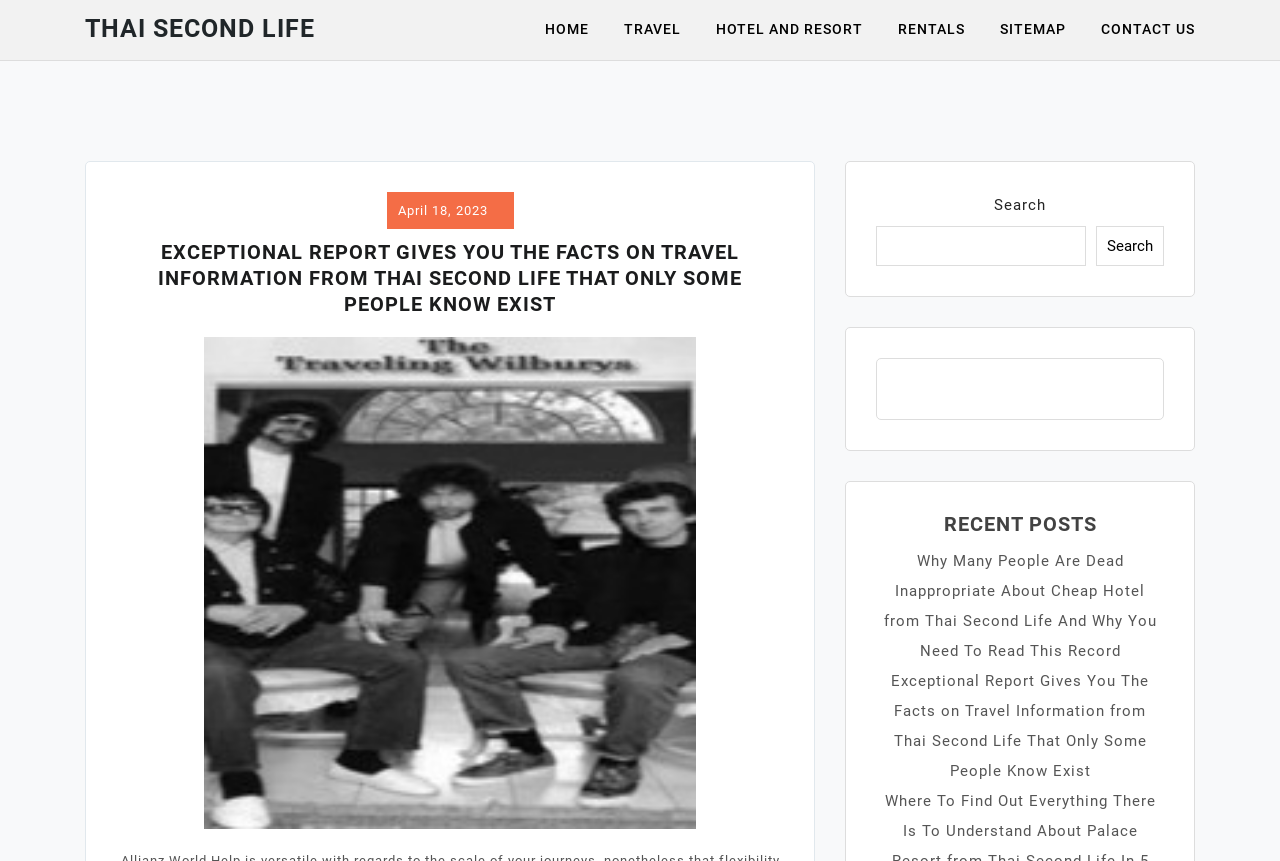Please specify the bounding box coordinates of the clickable region to carry out the following instruction: "Read the recent post about 'Cheap Hotel from Thai Second Life'". The coordinates should be four float numbers between 0 and 1, in the format [left, top, right, bottom].

[0.69, 0.641, 0.904, 0.767]